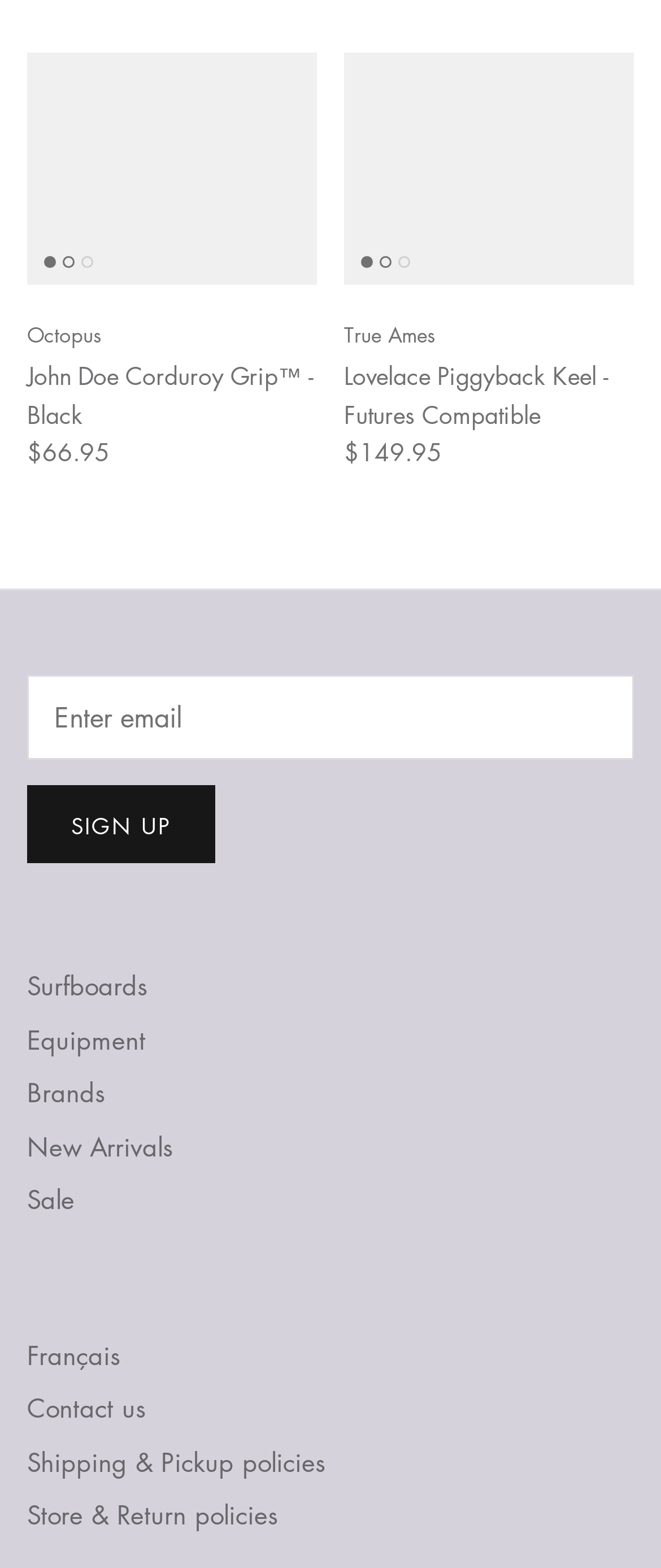Give a short answer using one word or phrase for the question:
How many navigation sections are there?

2